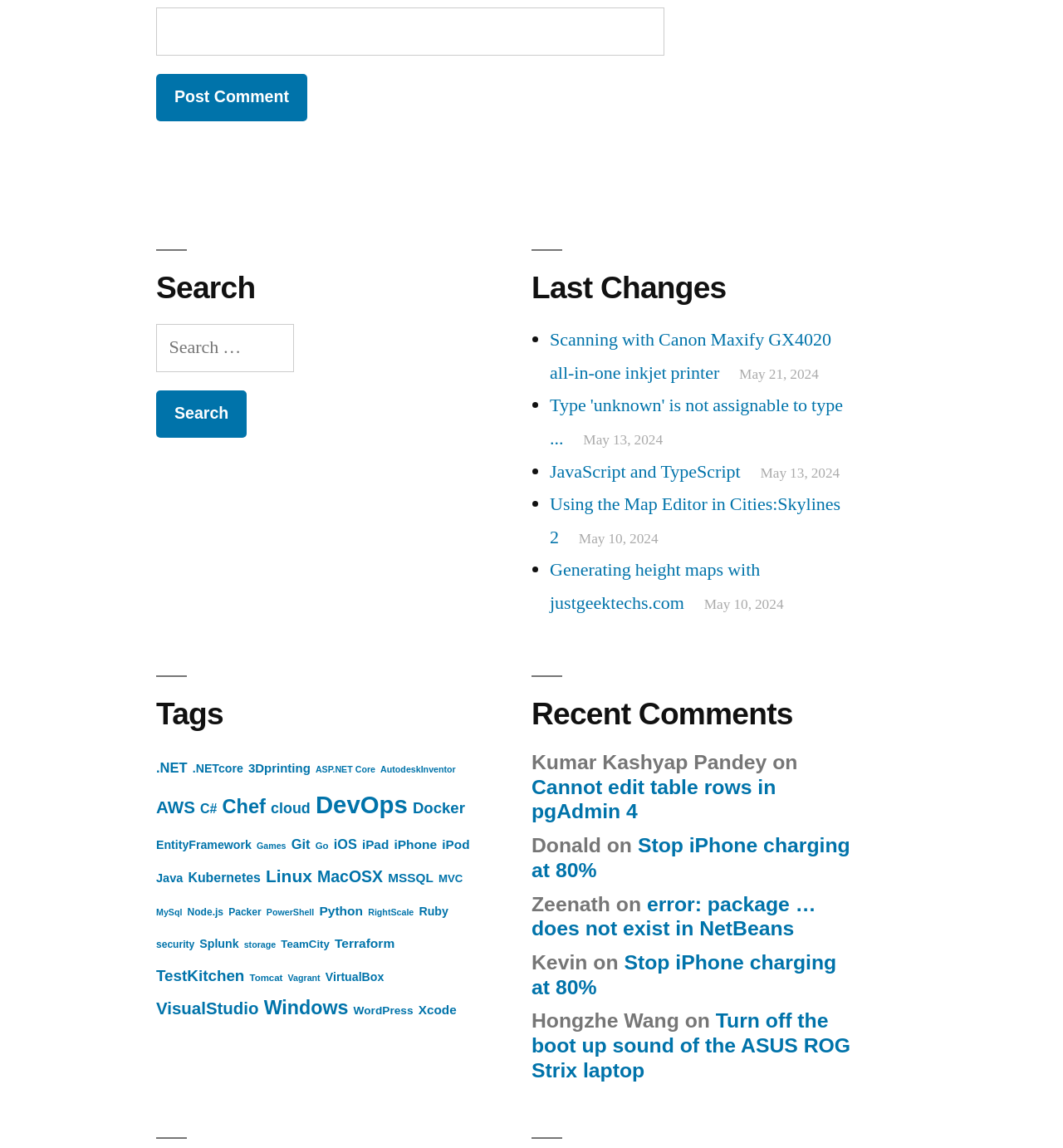What is the purpose of the 'Post Comment' button? Look at the image and give a one-word or short phrase answer.

Submit a comment